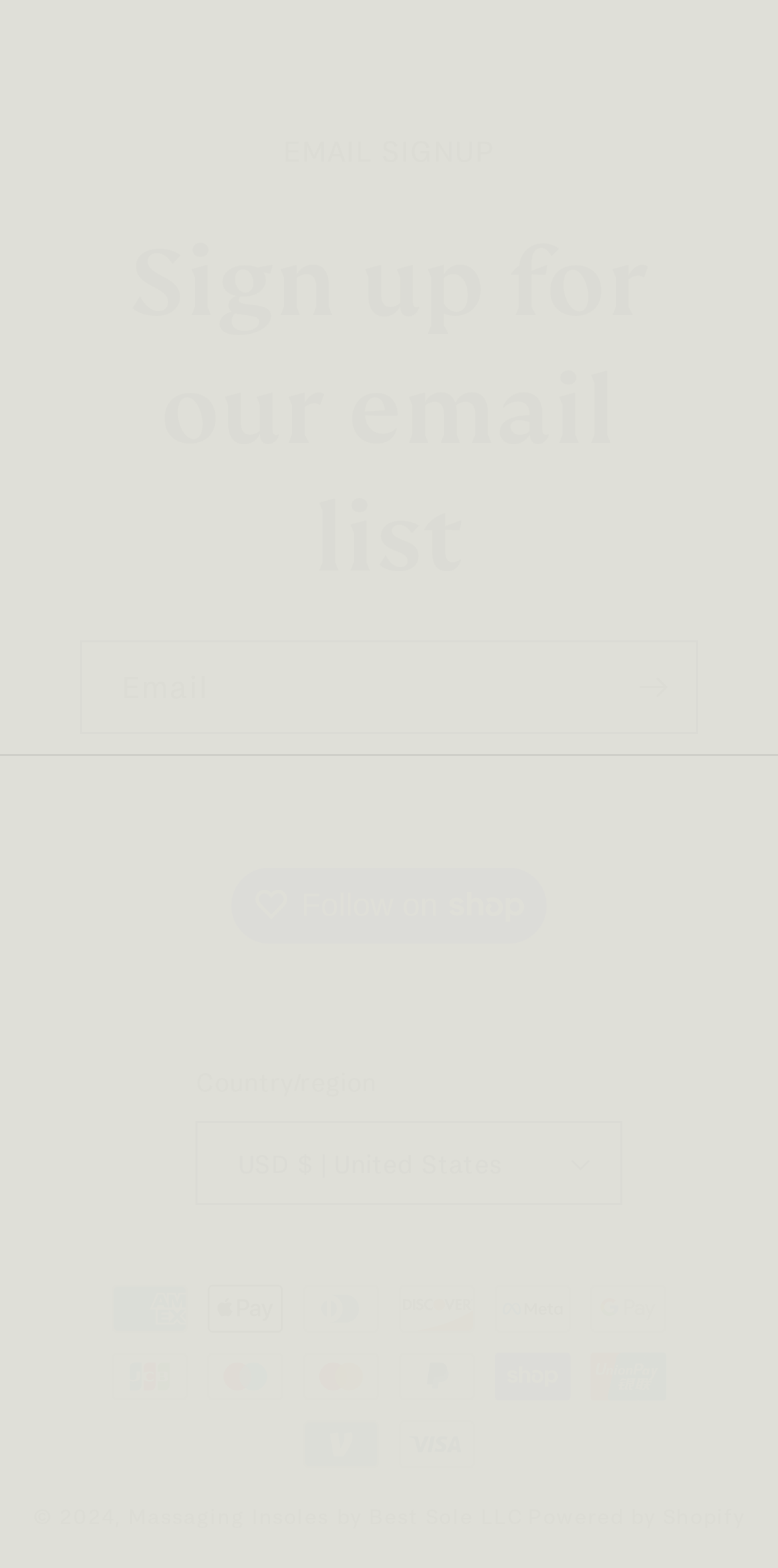What is the country/region selected by default?
Give a detailed explanation using the information visible in the image.

The button 'USD $ | United States' is expanded and has a description 'FooterCountryLabel', indicating that the country/region selected by default is the United States.